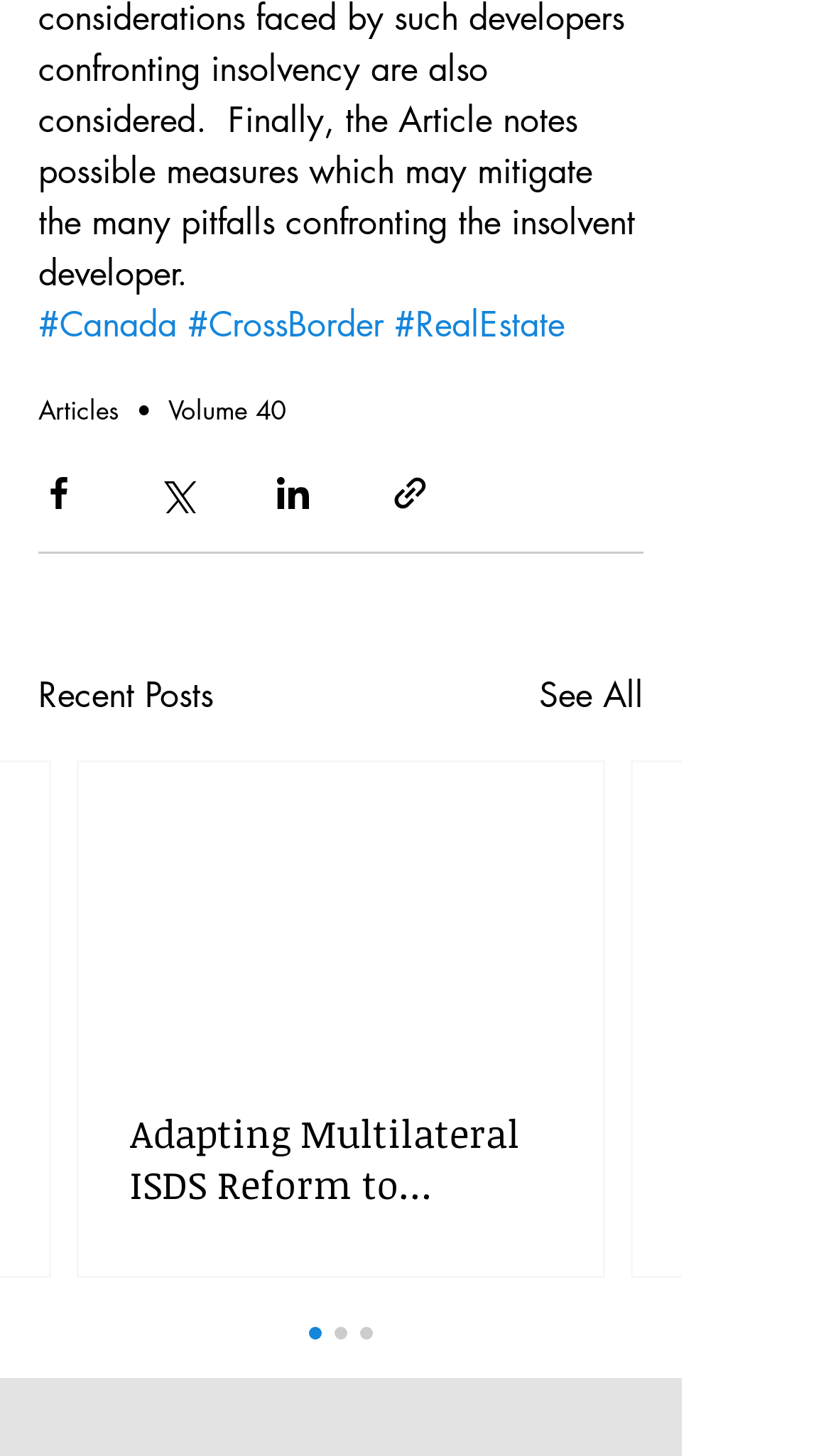Specify the bounding box coordinates for the region that must be clicked to perform the given instruction: "View Adapting Multilateral ISDS Reform to Regional Needs: A Proposal for a ChambersMechanism".

[0.156, 0.761, 0.664, 0.831]